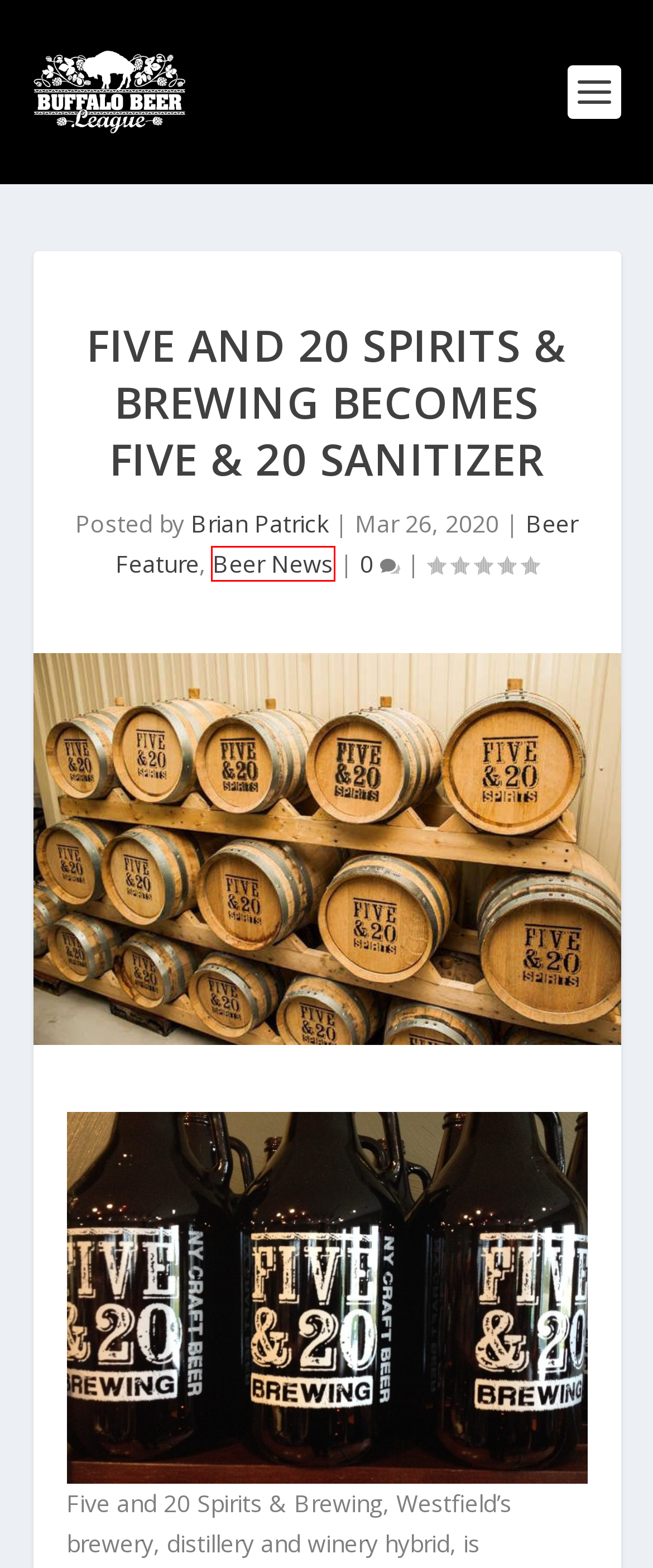Look at the screenshot of a webpage with a red bounding box and select the webpage description that best corresponds to the new page after clicking the element in the red box. Here are the options:
A. Brian Patrick, Author at Buffalo Beer League
B. Beer News Archives - Buffalo Beer League
C. Give a Pint (of Local Beer) to the Front Line Through Minuteman Press - Buffalo Beer League
D. Buffalo’s Premier Craft Brewers Festival Returns to Canalside June 22 - Buffalo Beer League
E. Buffalo Beer League - Buffalo Beer News
F. Beer Feature Archives - Buffalo Beer League
G. The Best Beer I Drank This Week - Buffalo Beer League
H. Punk Riffs & Beer Chugs: Smoldered Society Brews the Underground - Buffalo Beer League

B